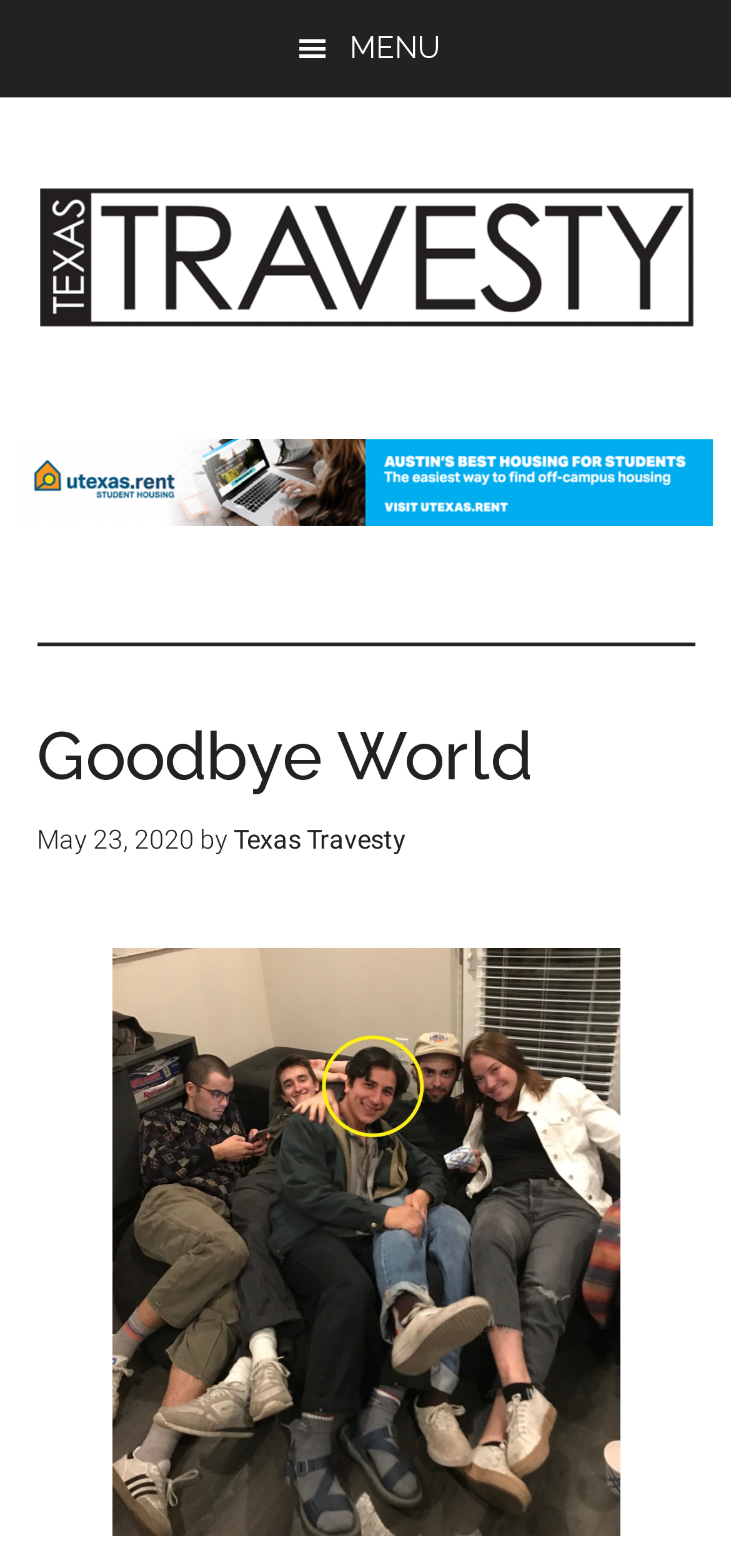Identify the bounding box for the UI element described as: "Texas Travesty". The coordinates should be four float numbers between 0 and 1, i.e., [left, top, right, bottom].

[0.05, 0.11, 0.95, 0.217]